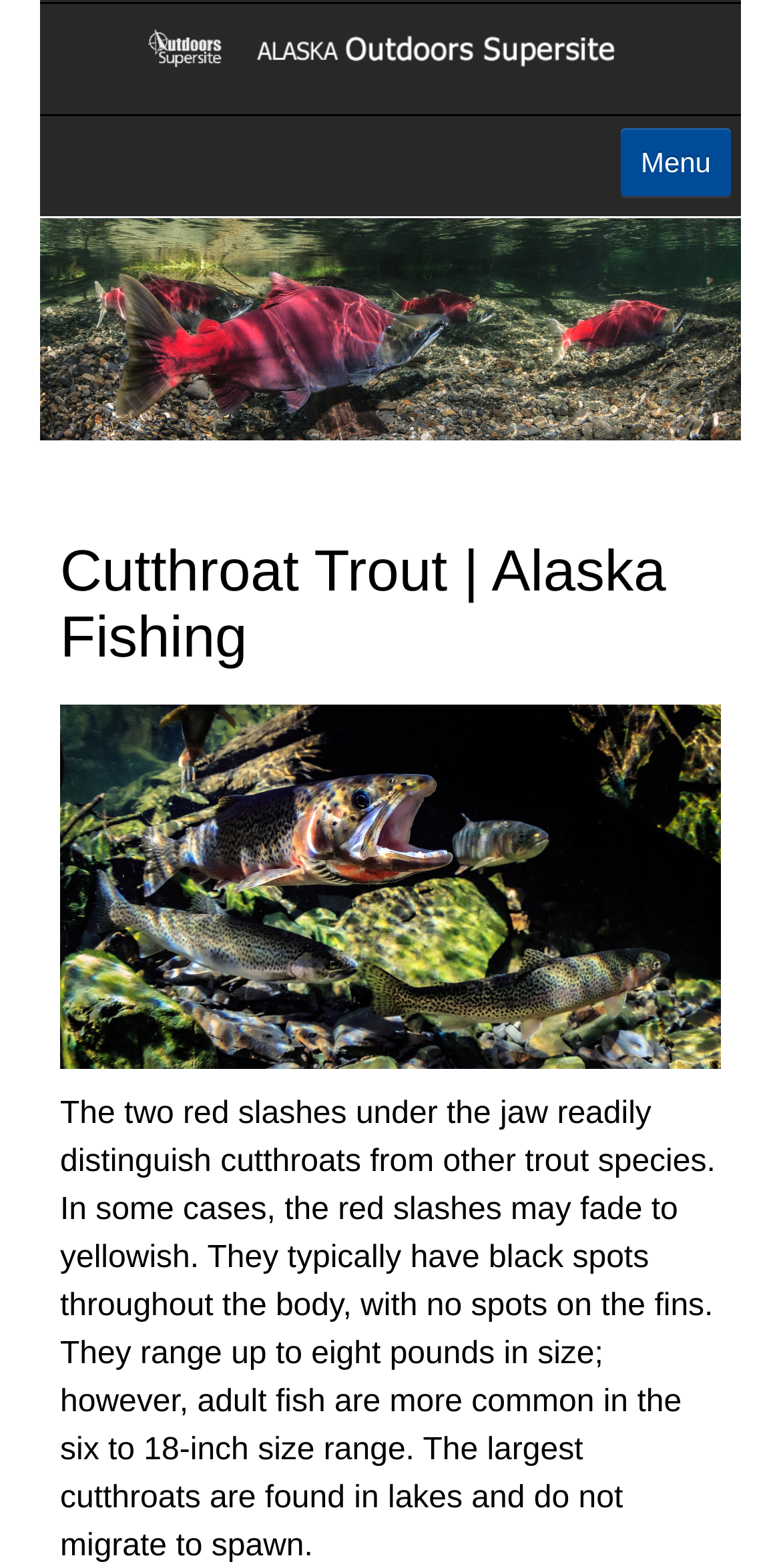Provide the bounding box coordinates of the area you need to click to execute the following instruction: "Click on the Directory link".

[0.051, 0.459, 0.949, 0.51]